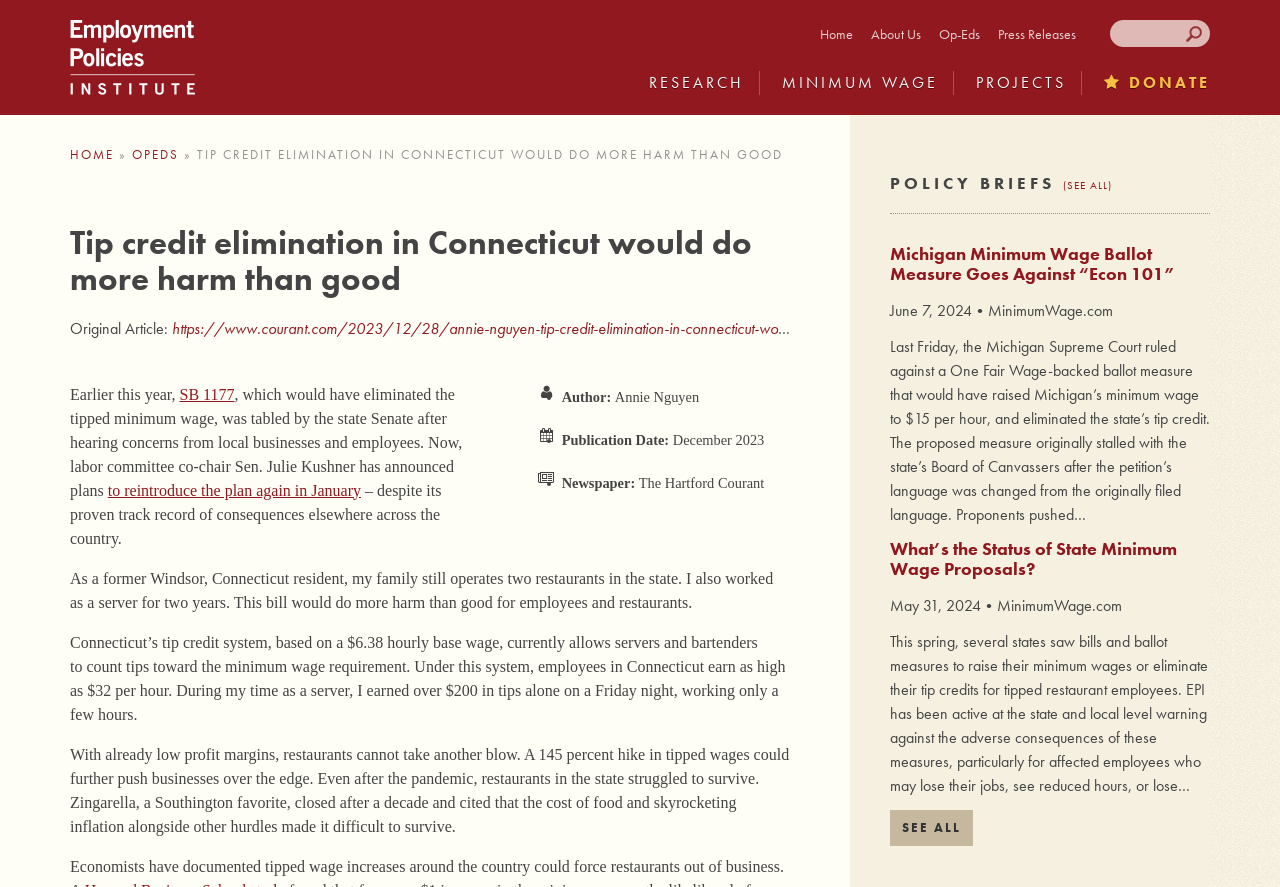Locate the bounding box coordinates of the region to be clicked to comply with the following instruction: "Read the article 'Tip credit elimination in Connecticut would do more harm than good'". The coordinates must be four float numbers between 0 and 1, in the form [left, top, right, bottom].

[0.055, 0.253, 0.617, 0.334]